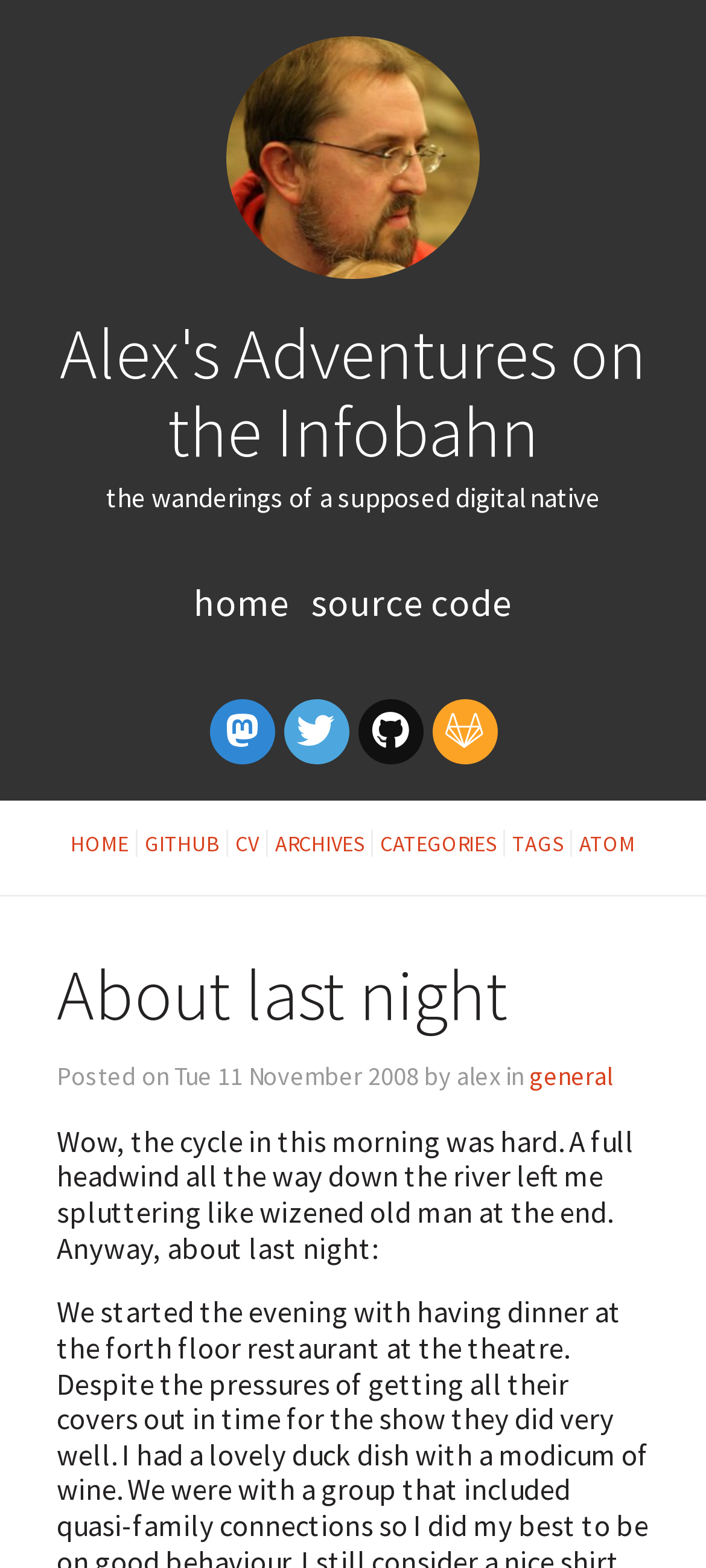Locate the UI element that matches the description Source Code in the webpage screenshot. Return the bounding box coordinates in the format (top-left x, top-left y, bottom-right x, bottom-right y), with values ranging from 0 to 1.

[0.441, 0.369, 0.726, 0.4]